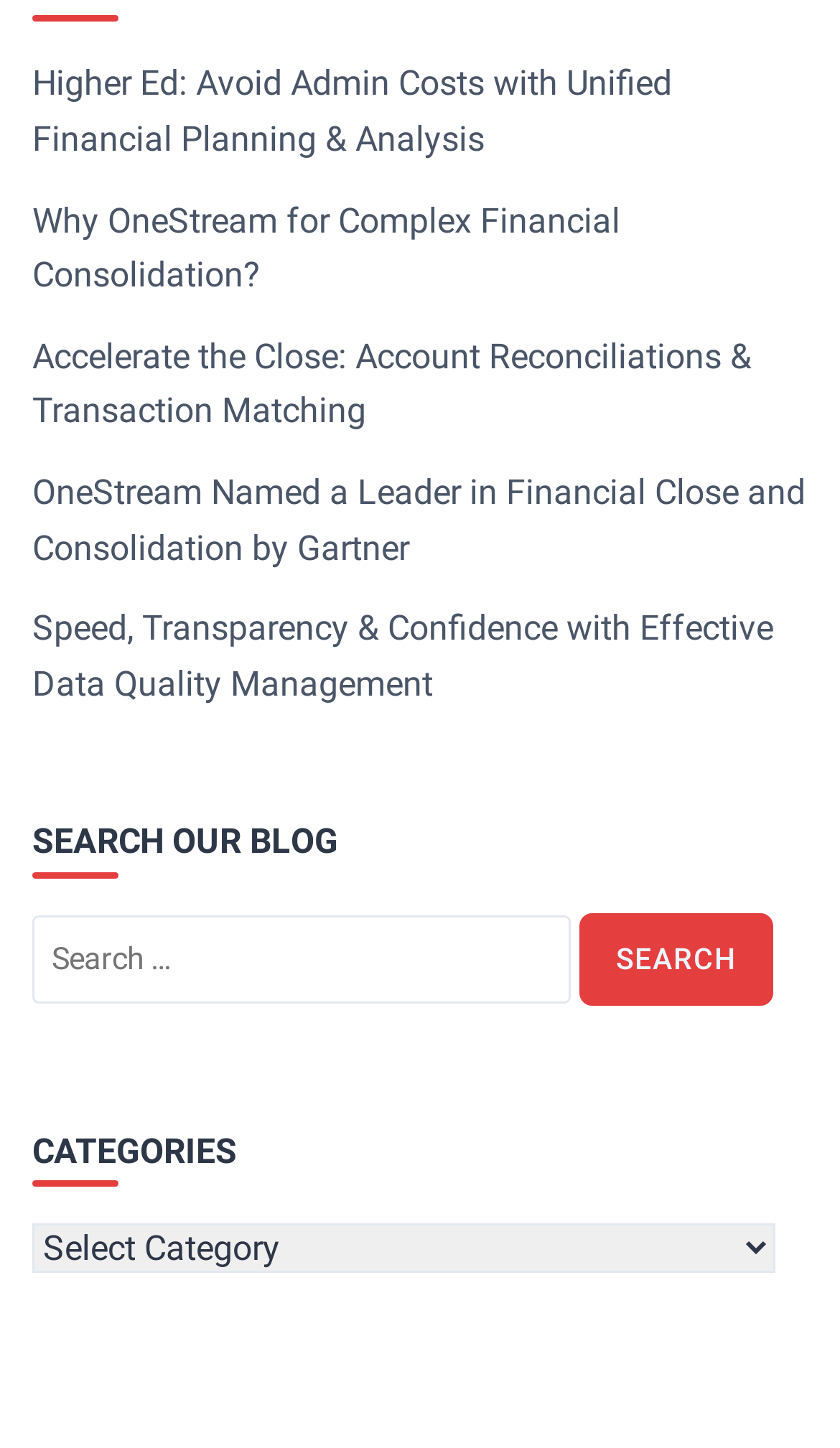Please give a one-word or short phrase response to the following question: 
How many links are above the search bar?

5